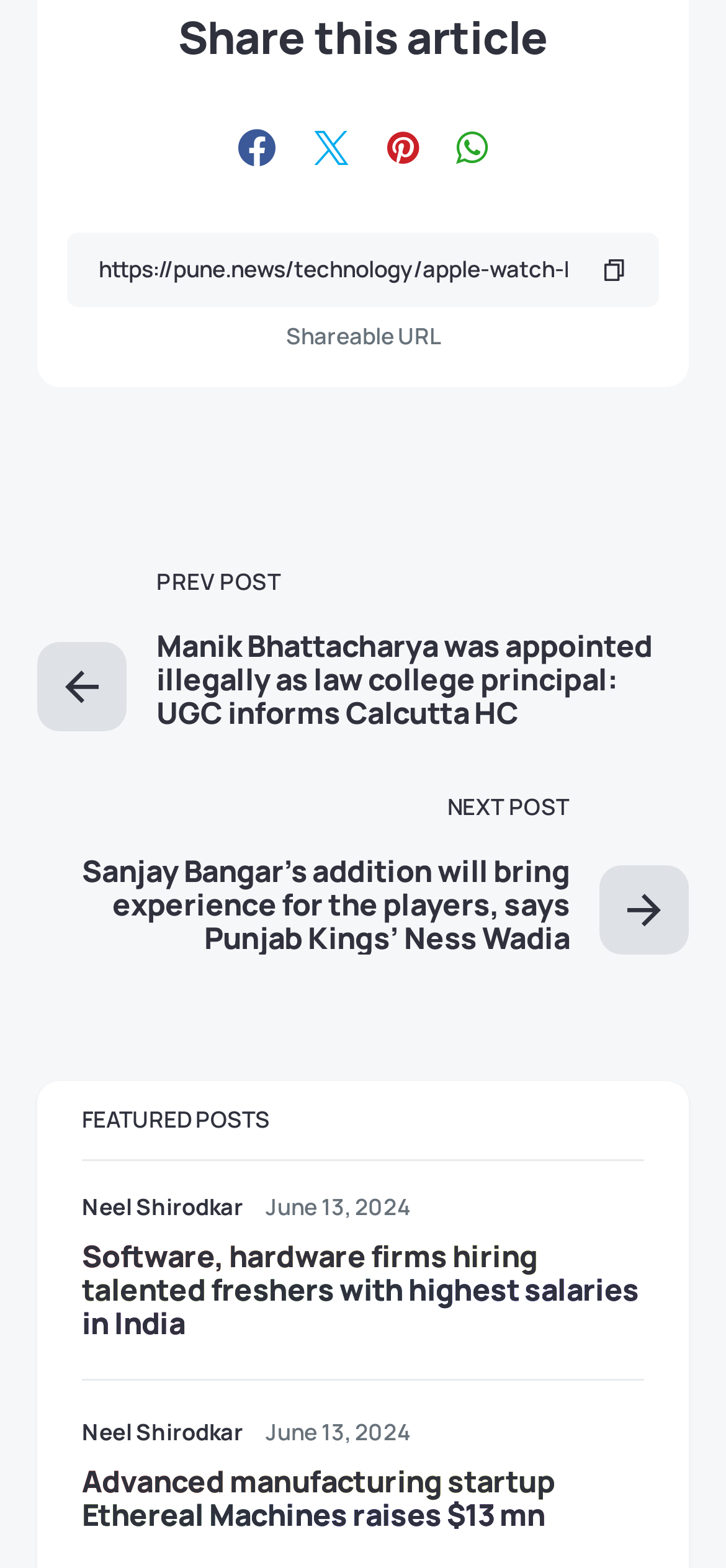How many featured posts are displayed?
Could you answer the question with a detailed and thorough explanation?

Under the 'FEATURED POSTS' heading, there are two article sections displayed, each with a heading, author, and date, indicating that there are two featured posts.